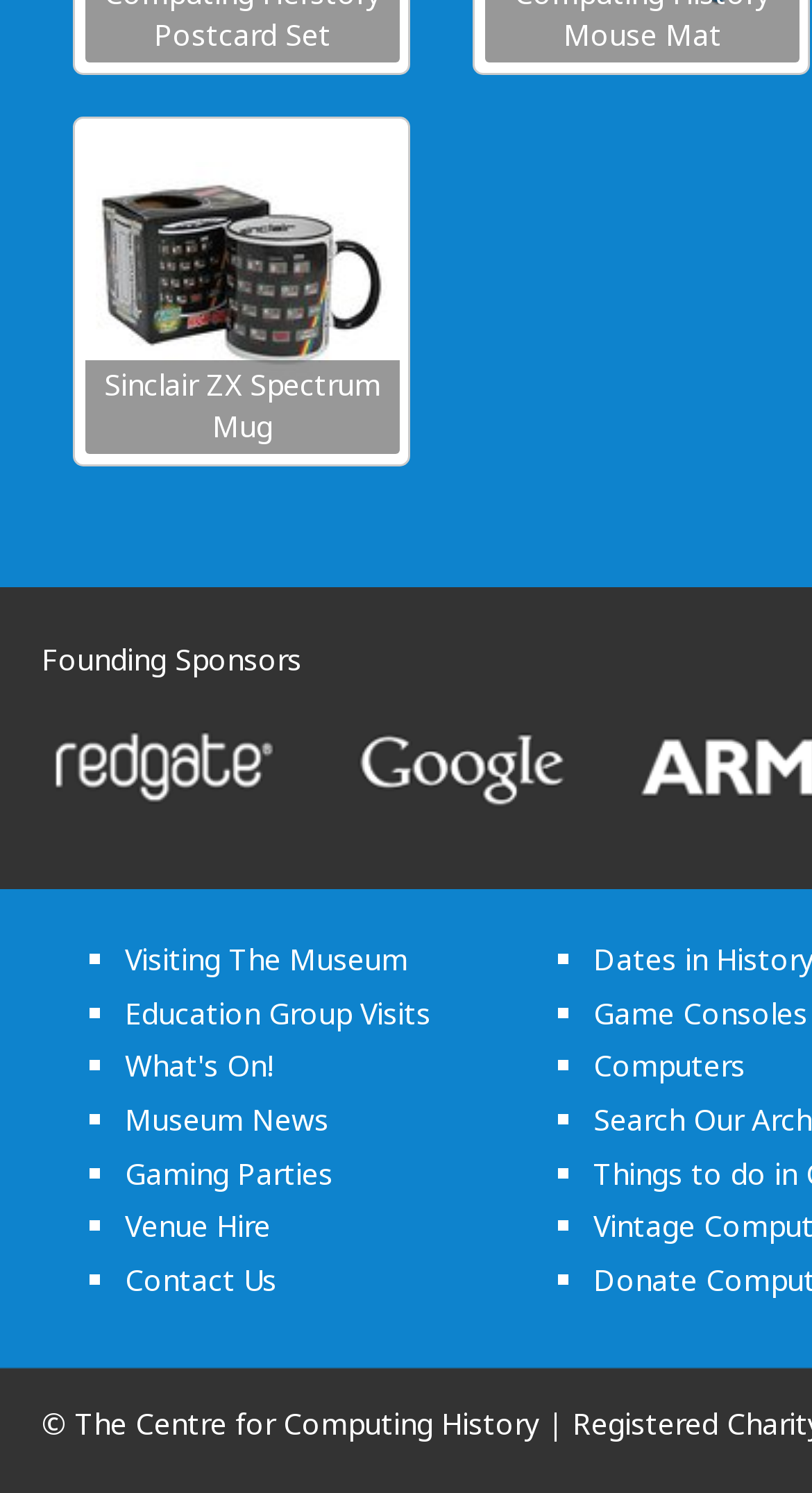Please mark the clickable region by giving the bounding box coordinates needed to complete this instruction: "Visit The Museum".

[0.154, 0.629, 0.503, 0.656]